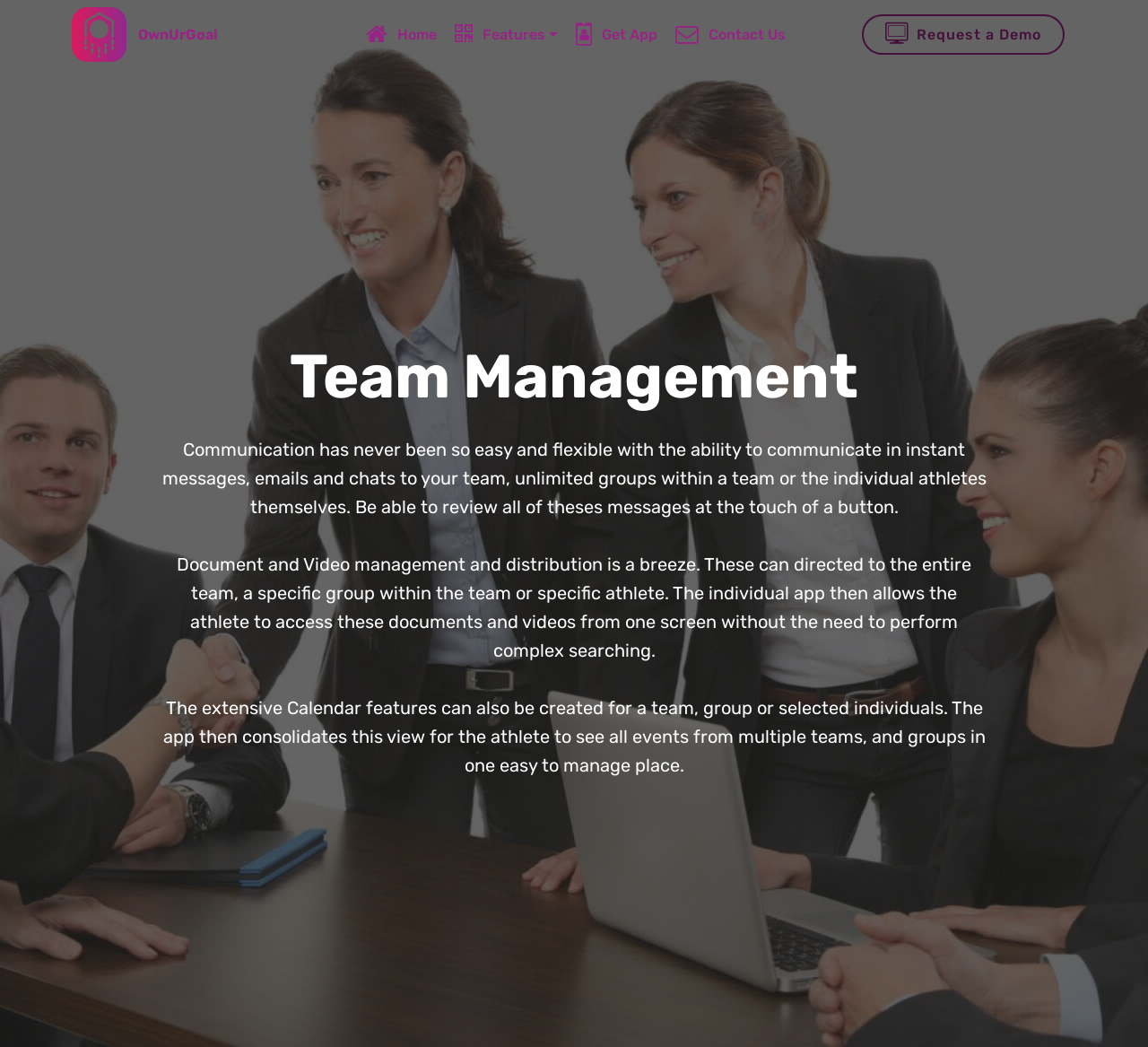What is the main purpose of the Team Management feature?
Provide a detailed answer to the question, using the image to inform your response.

Based on the webpage content, the Team Management feature is designed to facilitate communication and management among team members, allowing them to communicate through instant messages, emails, and chats, as well as manage documents, videos, and calendar events.